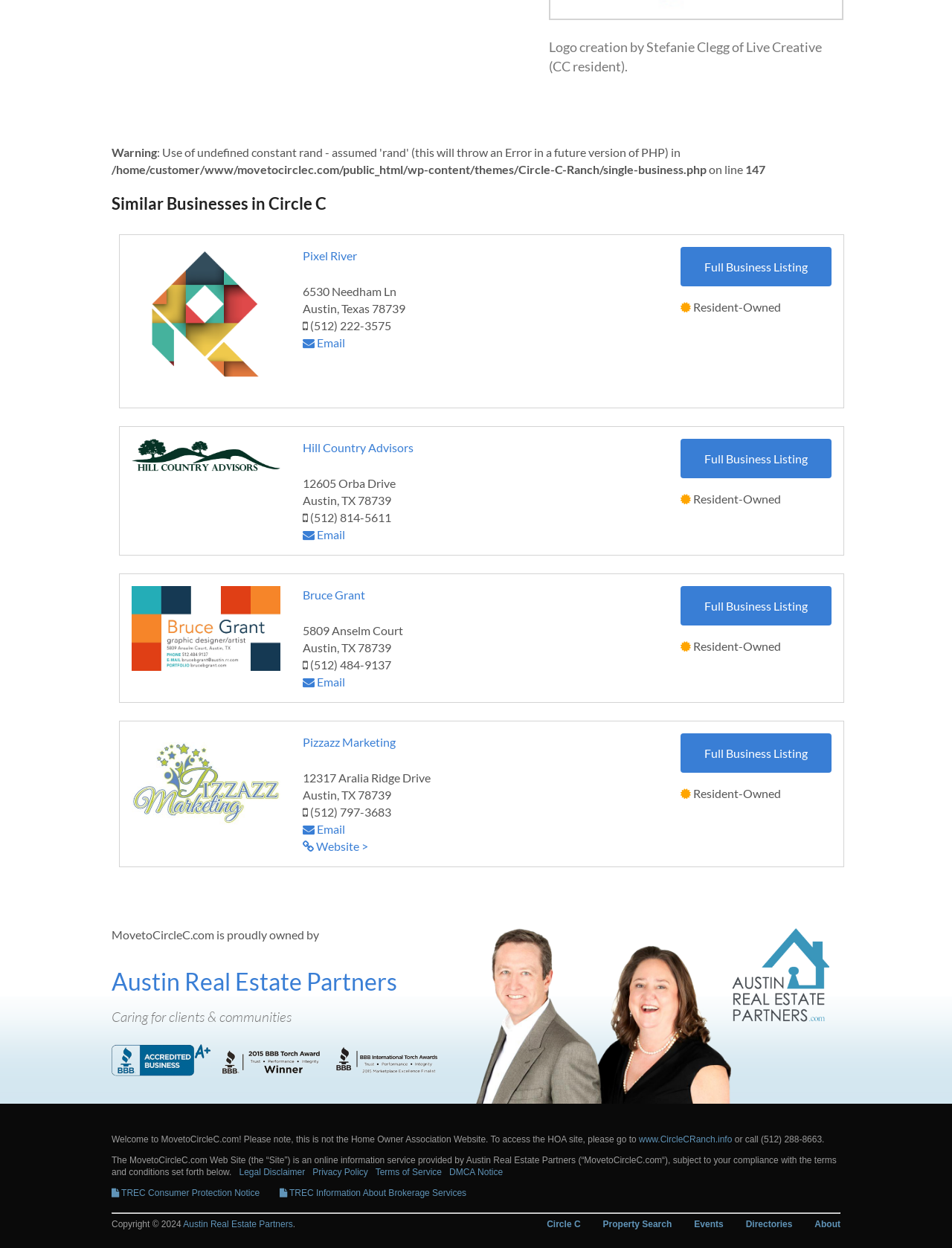Please predict the bounding box coordinates of the element's region where a click is necessary to complete the following instruction: "Email 'Hill Country Advisors'". The coordinates should be represented by four float numbers between 0 and 1, i.e., [left, top, right, bottom].

[0.318, 0.422, 0.362, 0.434]